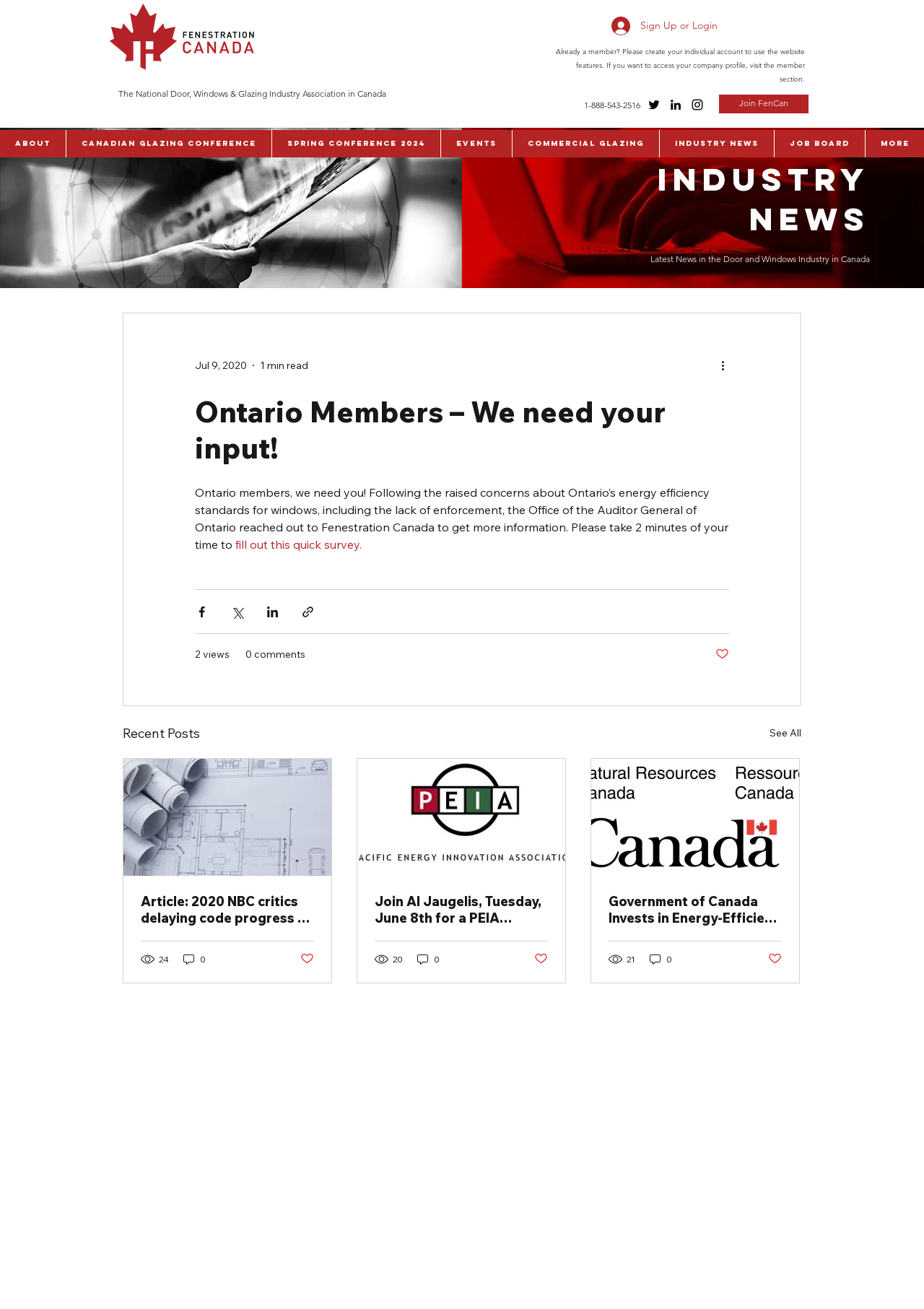Locate the bounding box coordinates of the element's region that should be clicked to carry out the following instruction: "Fill out the quick survey". The coordinates need to be four float numbers between 0 and 1, i.e., [left, top, right, bottom].

[0.255, 0.41, 0.391, 0.422]